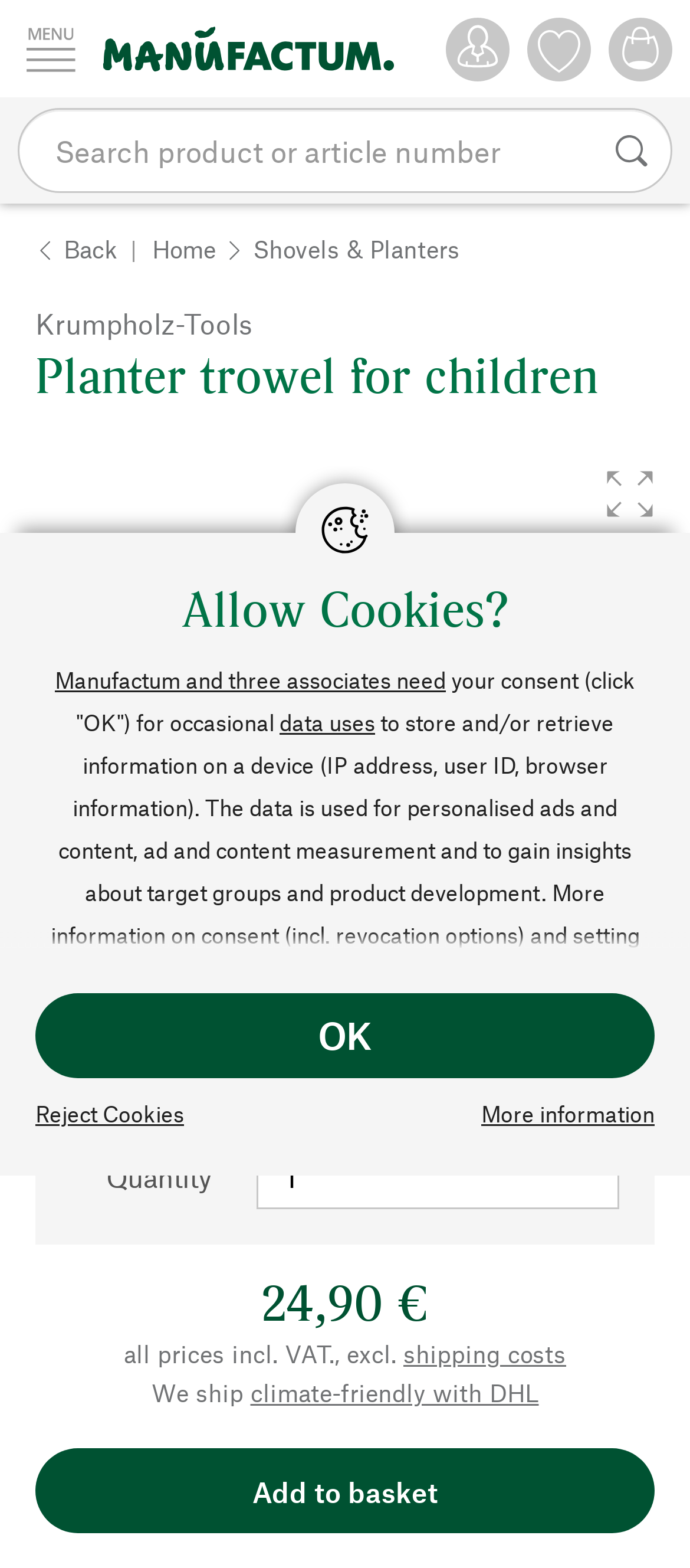Identify the bounding box coordinates necessary to click and complete the given instruction: "View shipping costs".

[0.585, 0.854, 0.821, 0.873]